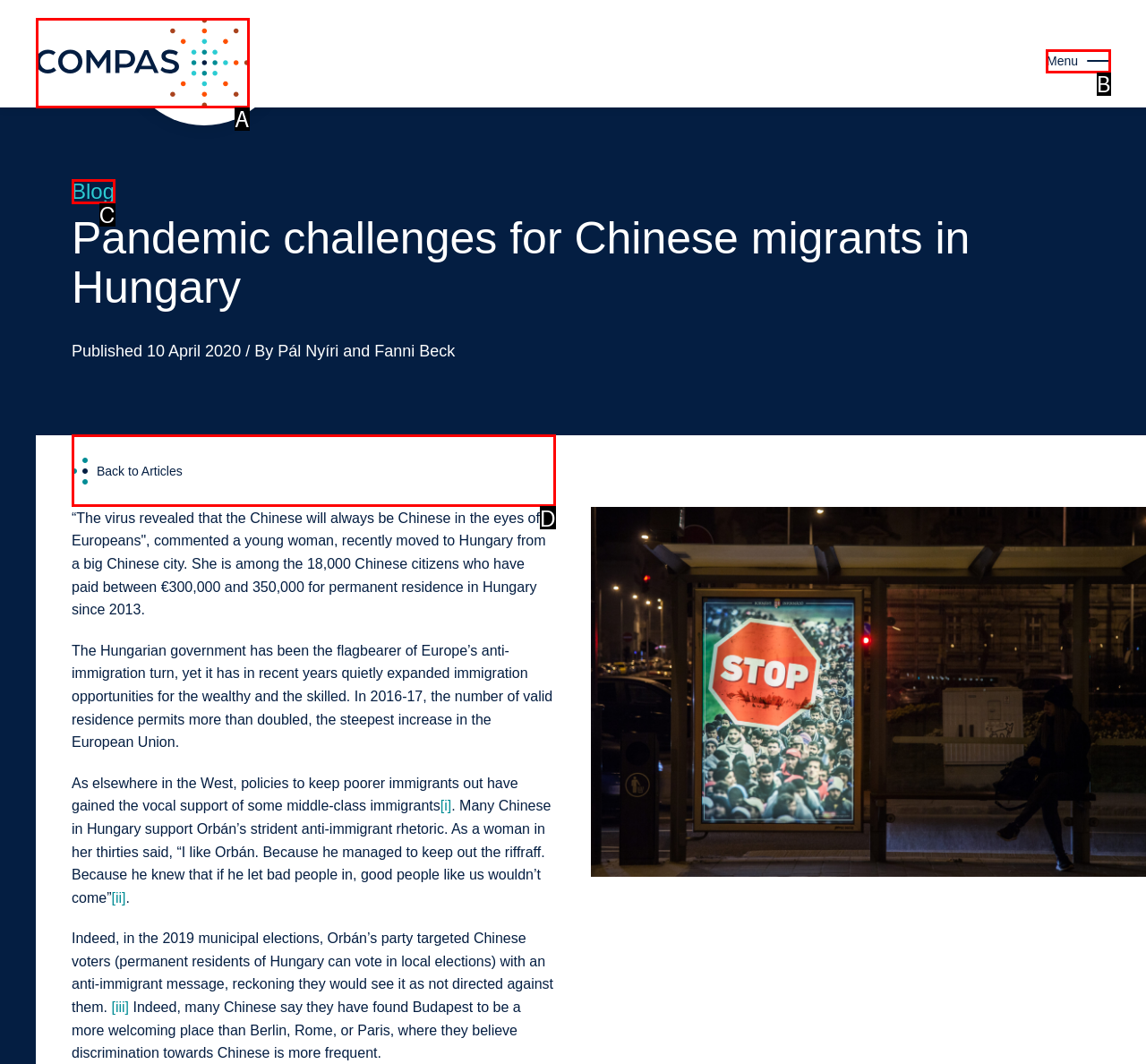Which lettered UI element aligns with this description: COMPAS
Provide your answer using the letter from the available choices.

A